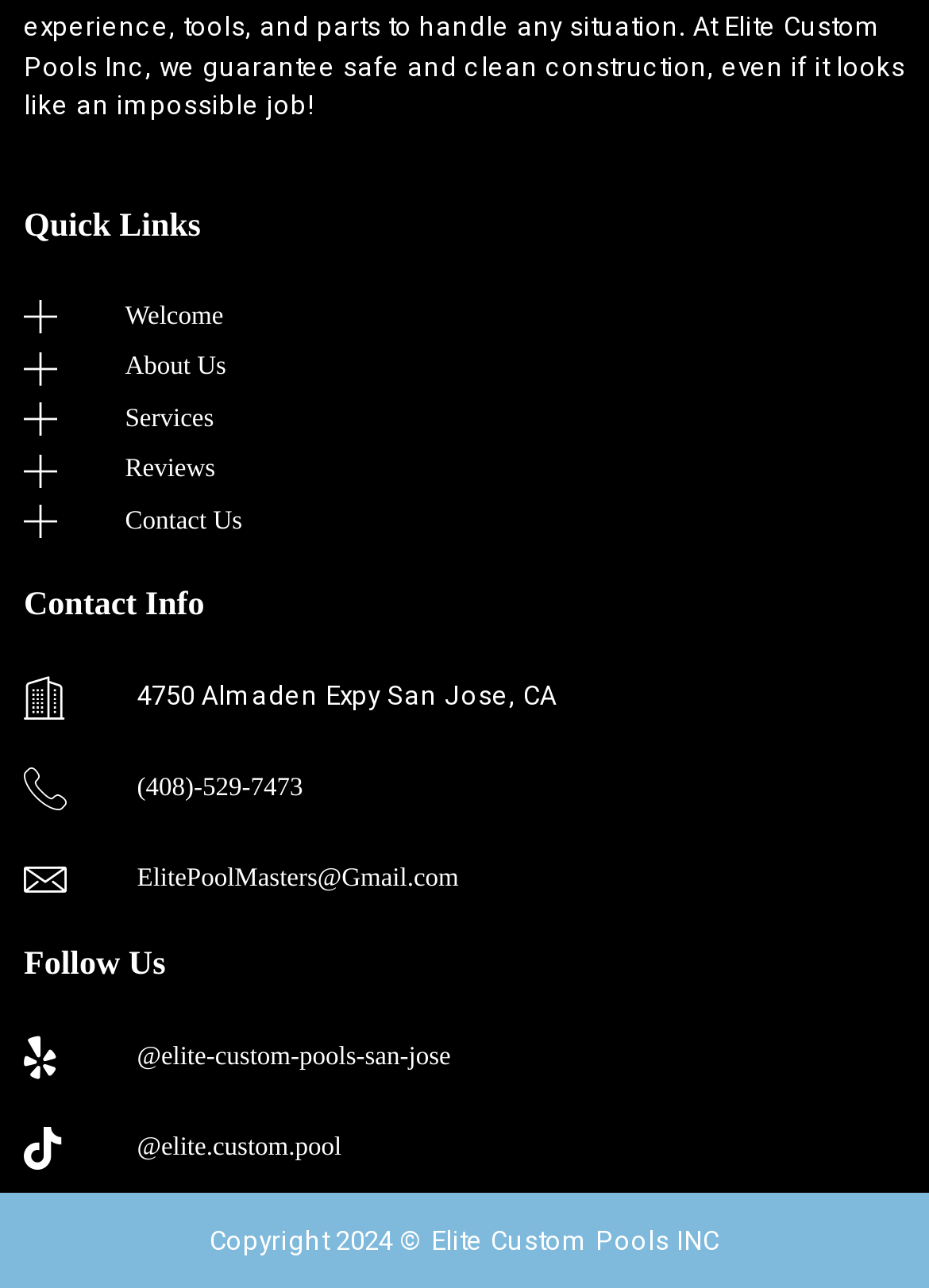Identify the bounding box coordinates of the element that should be clicked to fulfill this task: "Call (408)-529-7473". The coordinates should be provided as four float numbers between 0 and 1, i.e., [left, top, right, bottom].

[0.026, 0.596, 0.974, 0.629]